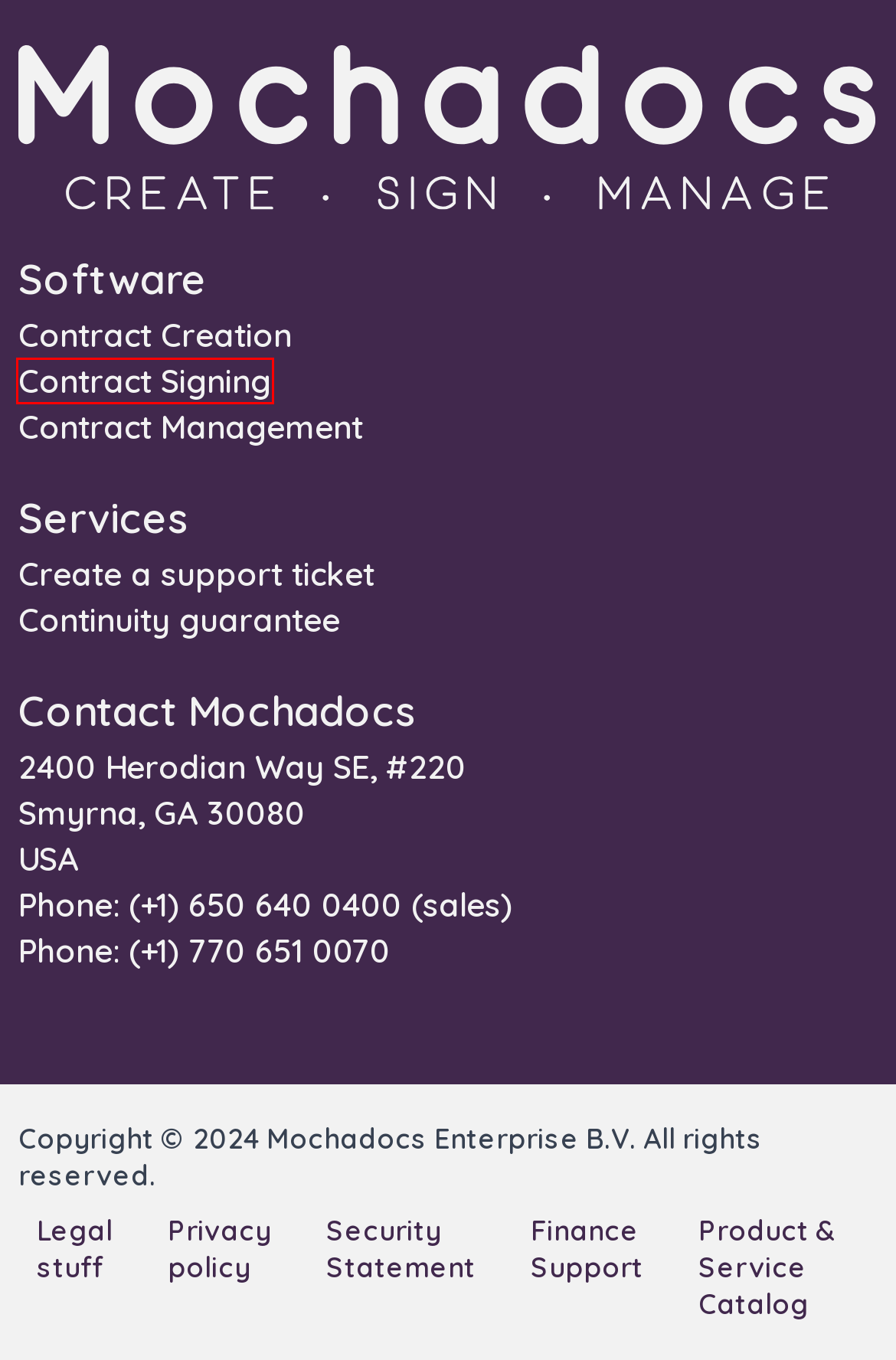You have a screenshot showing a webpage with a red bounding box around a UI element. Choose the webpage description that best matches the new page after clicking the highlighted element. Here are the options:
A. Administrative and Financial Stuff Menu | Mochadocs
B. Privacy Statement | Mochadocs
C. Tickets | Mochadocs
D. Continuity Guarantee | Mochadocs
E. Contract Signing | Mochadocs
F. Security Statement | Mochadocs
G. Product & Service Catalog | Legal | Mochadocs
H. Legal Stuff Menu | Mochadocs

E